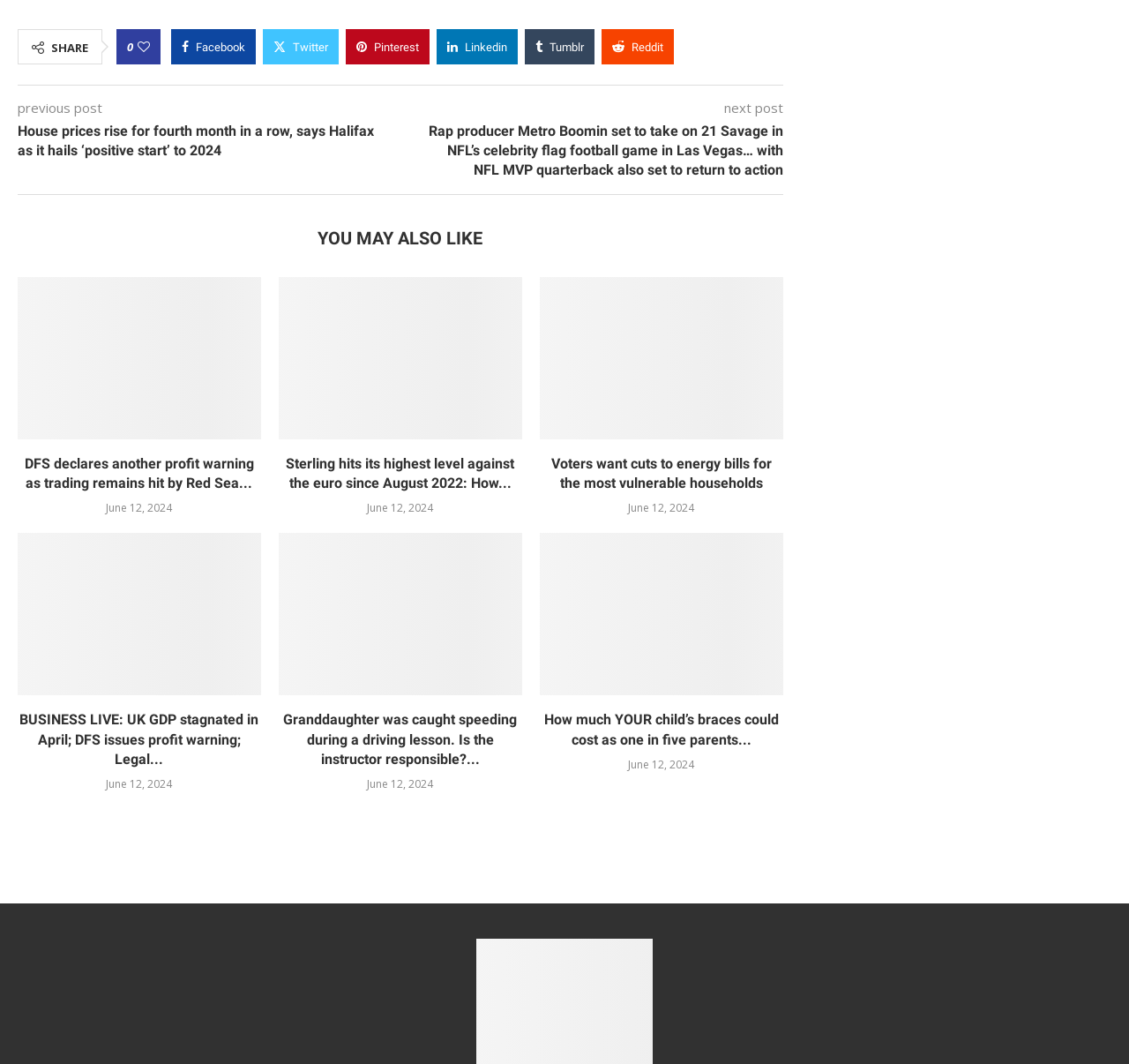Indicate the bounding box coordinates of the element that needs to be clicked to satisfy the following instruction: "Read the article 'House prices rise for fourth month in a row, says Halifax as it hails ‘positive start’ to 2024'". The coordinates should be four float numbers between 0 and 1, i.e., [left, top, right, bottom].

[0.016, 0.114, 0.355, 0.151]